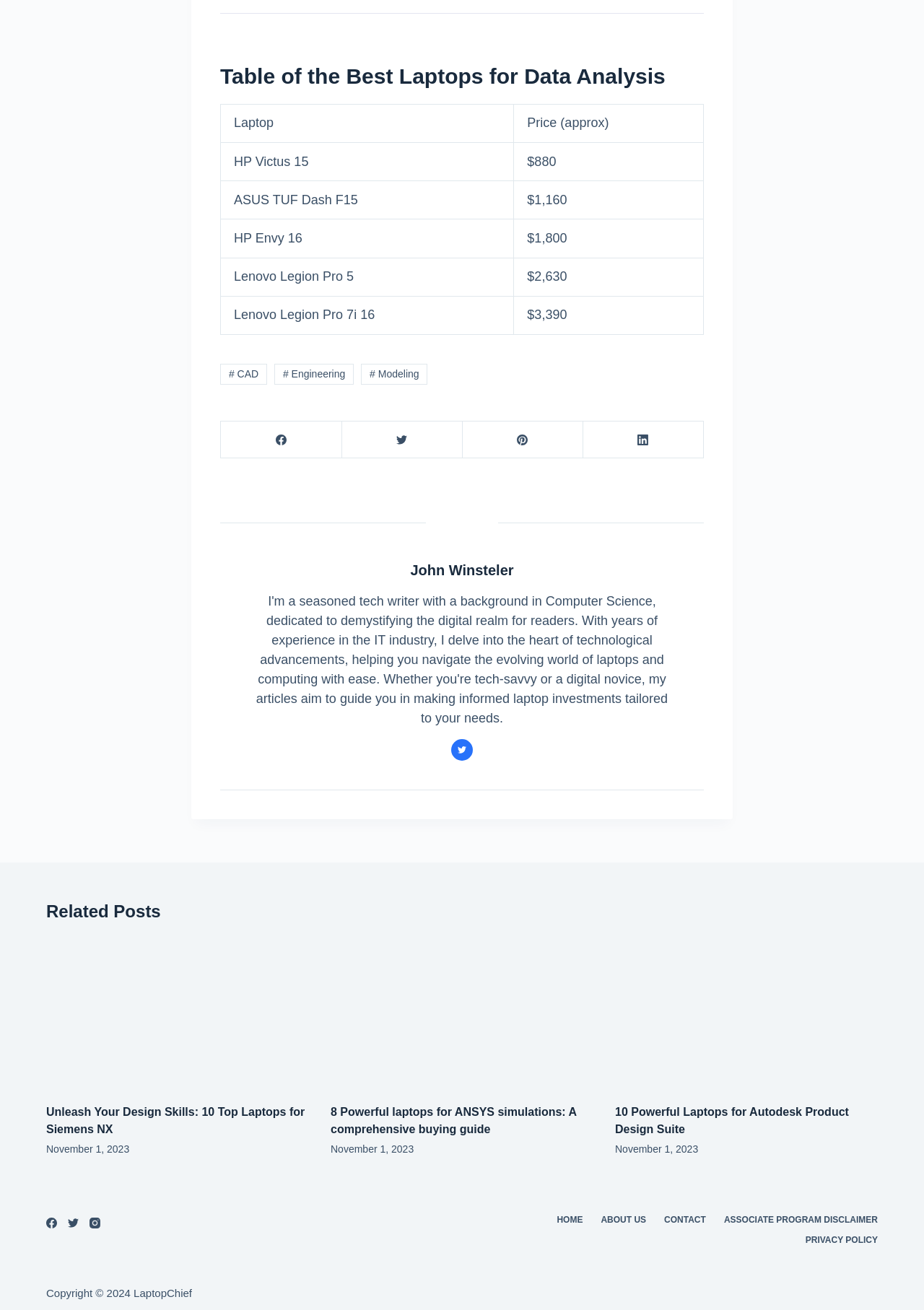Locate the bounding box coordinates of the area to click to fulfill this instruction: "Subscribe to our news alerts". The bounding box should be presented as four float numbers between 0 and 1, in the order [left, top, right, bottom].

None